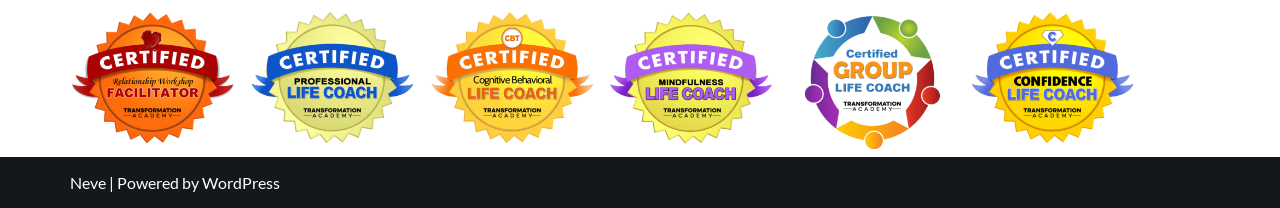From the given element description: "WordPress", find the bounding box for the UI element. Provide the coordinates as four float numbers between 0 and 1, in the order [left, top, right, bottom].

[0.158, 0.831, 0.219, 0.922]